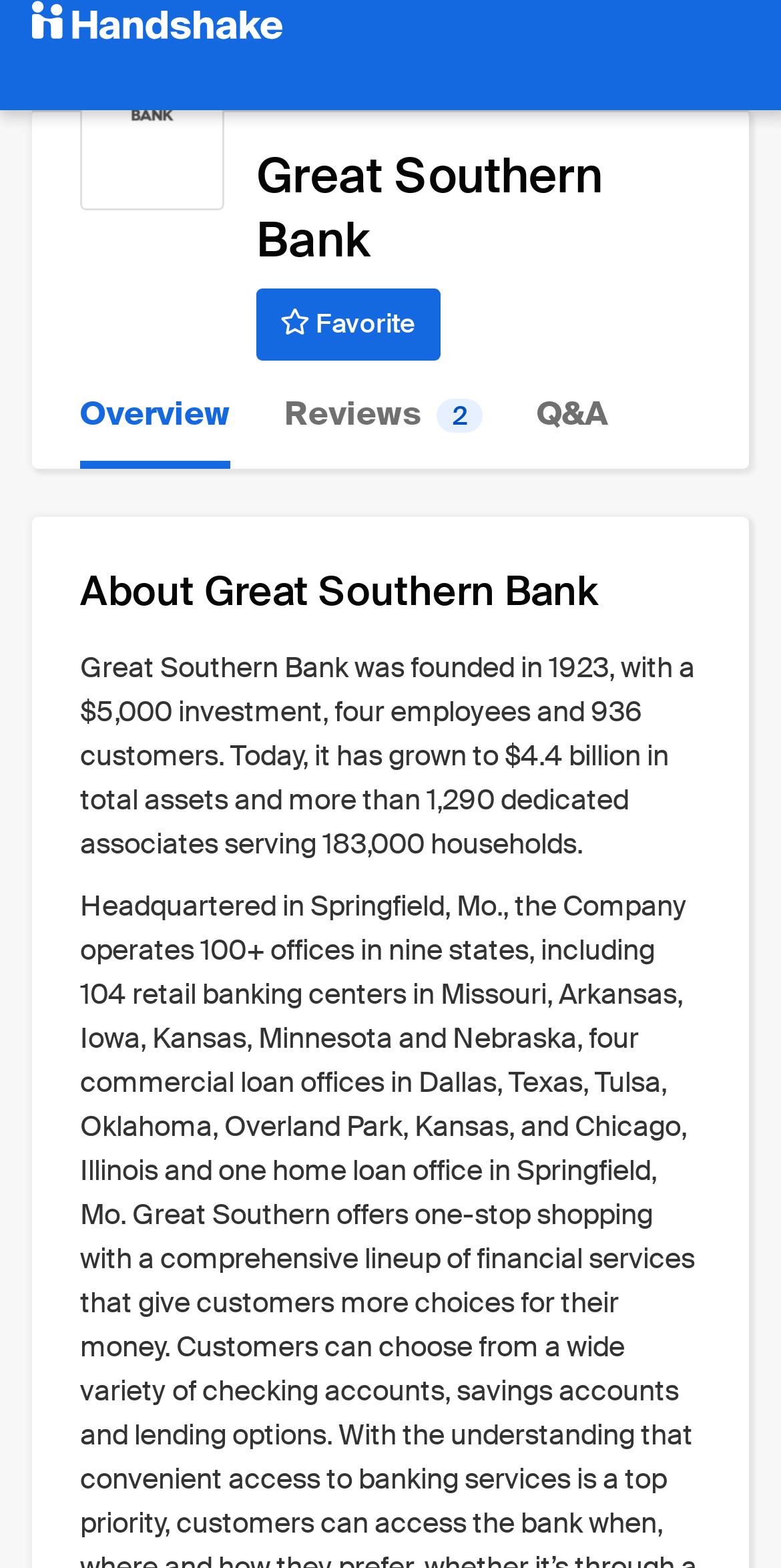Given the element description "Favorite", identify the bounding box of the corresponding UI element.

[0.328, 0.184, 0.563, 0.23]